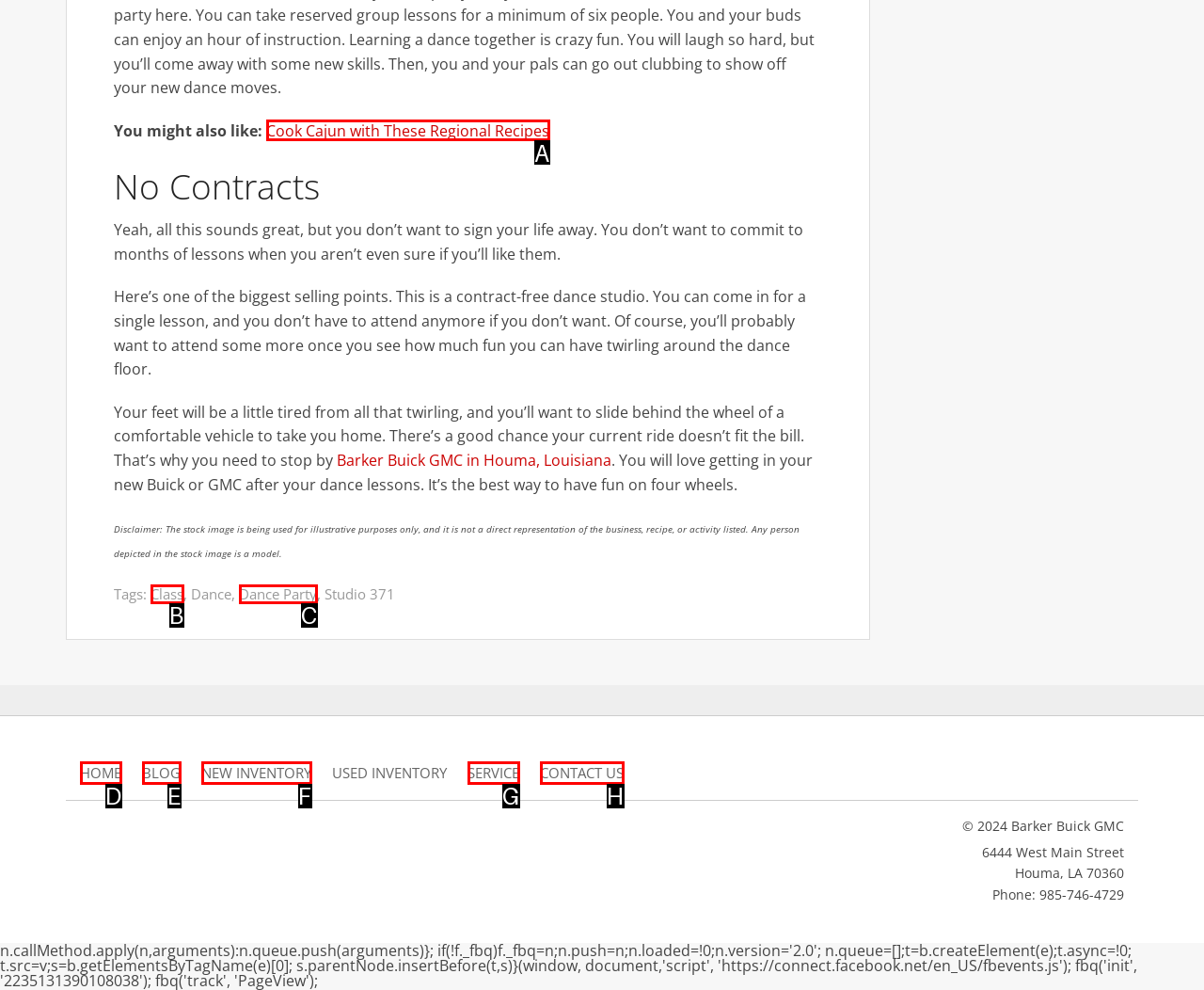Find the option that aligns with: Service
Provide the letter of the corresponding option.

G